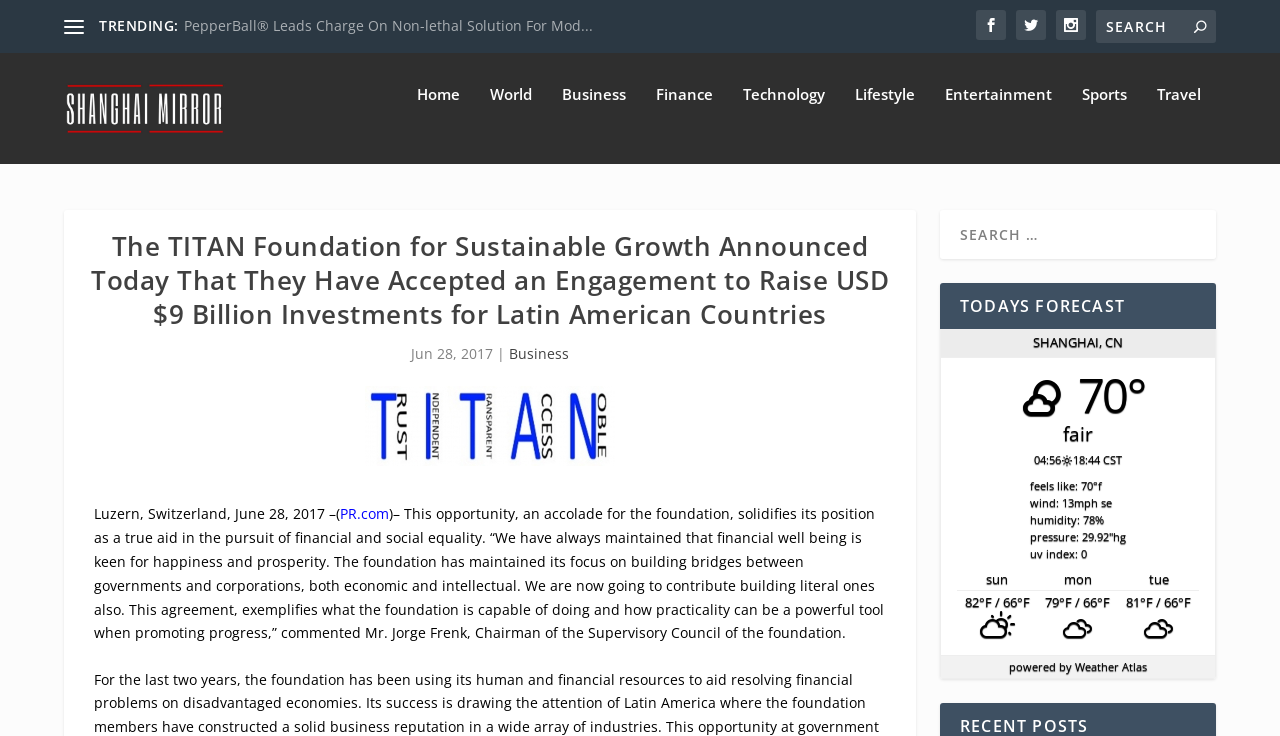Identify the bounding box coordinates for the region of the element that should be clicked to carry out the instruction: "Read the trending news". The bounding box coordinates should be four float numbers between 0 and 1, i.e., [left, top, right, bottom].

[0.143, 0.022, 0.463, 0.048]